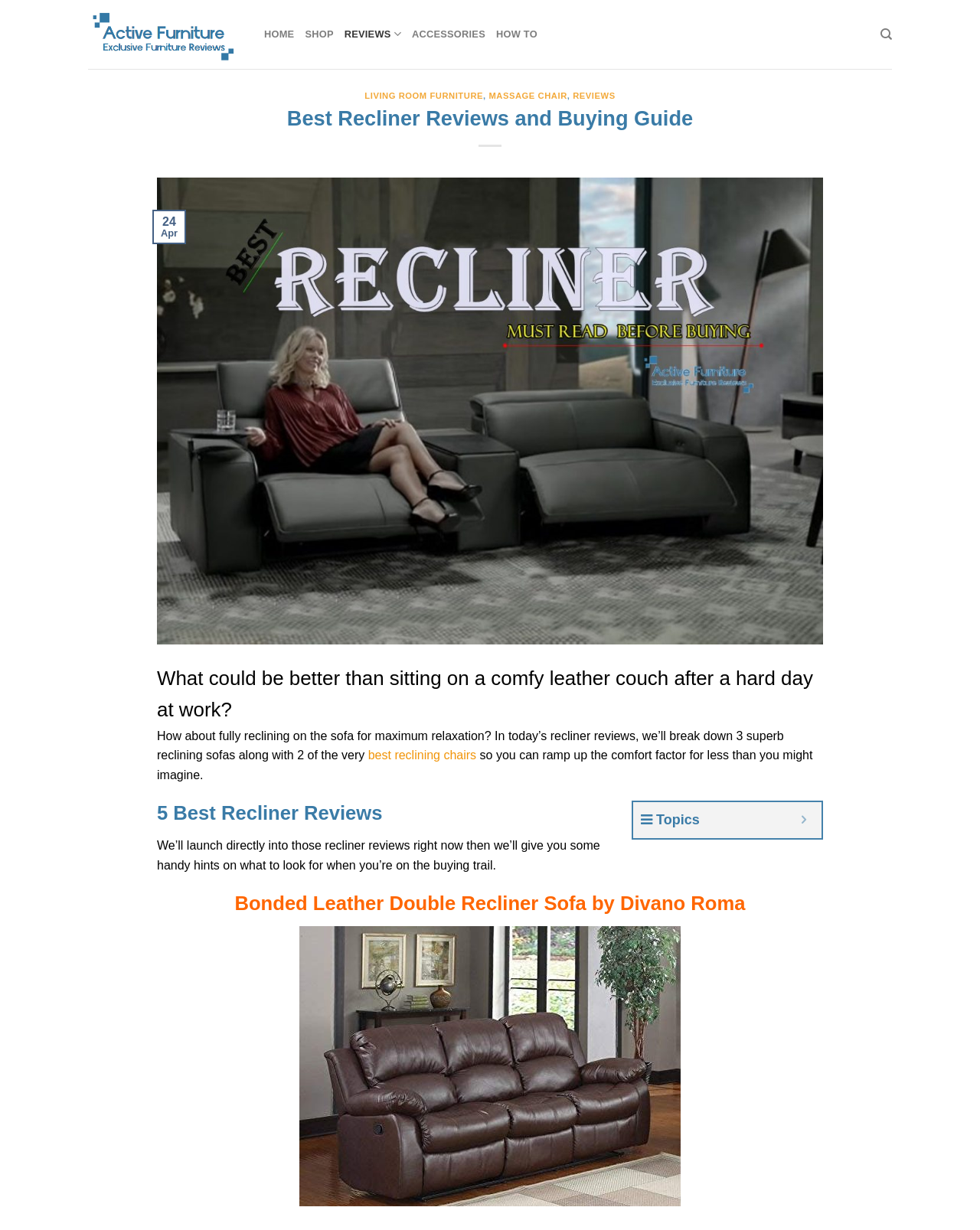Locate the bounding box coordinates of the clickable area to execute the instruction: "Read about 'LIVING ROOM FURNITURE'". Provide the coordinates as four float numbers between 0 and 1, represented as [left, top, right, bottom].

[0.372, 0.074, 0.493, 0.082]